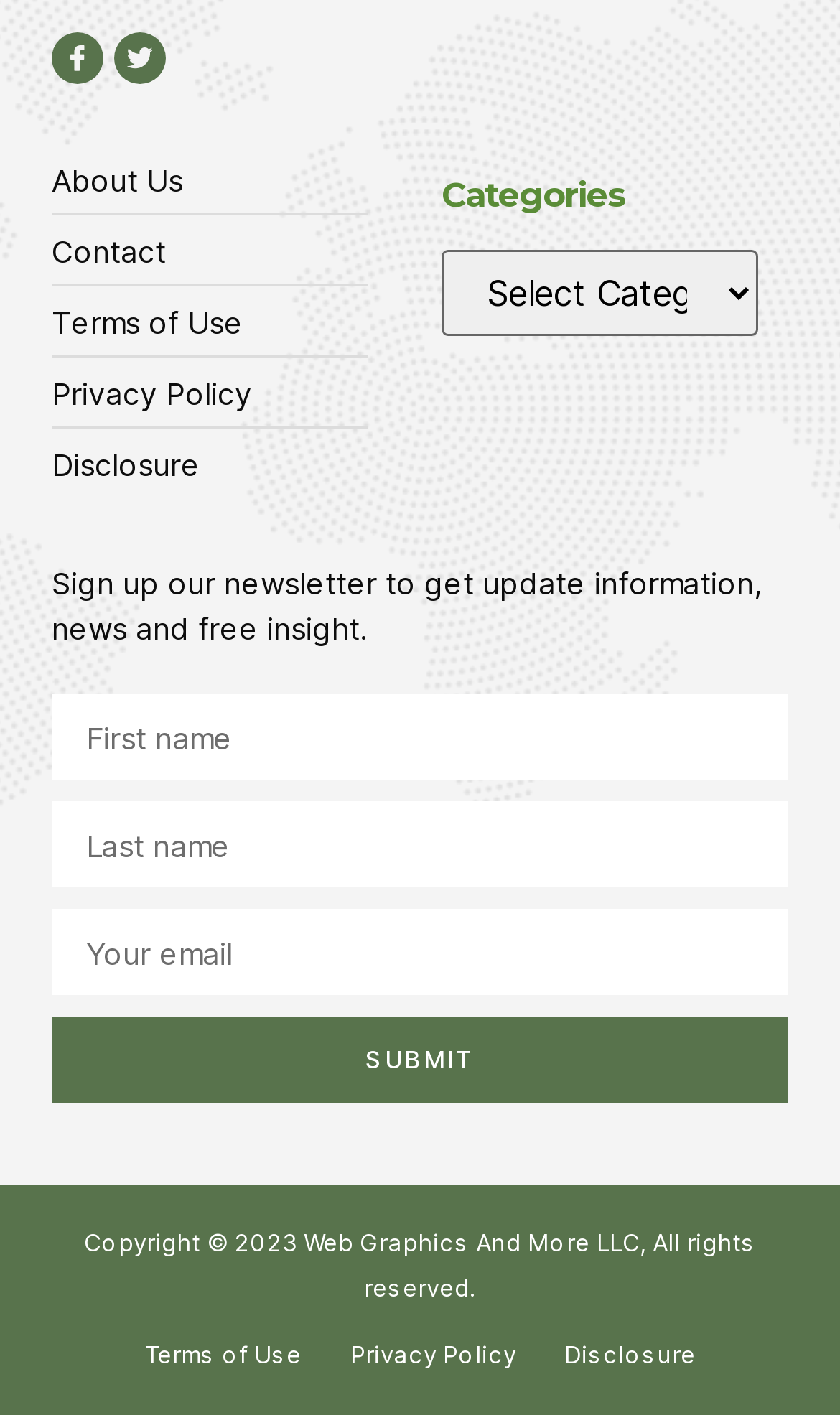Refer to the image and provide an in-depth answer to the question: 
What social media platforms are linked?

The webpage has two social media links at the top, one for Facebook and one for Twitter, indicated by their respective icons.